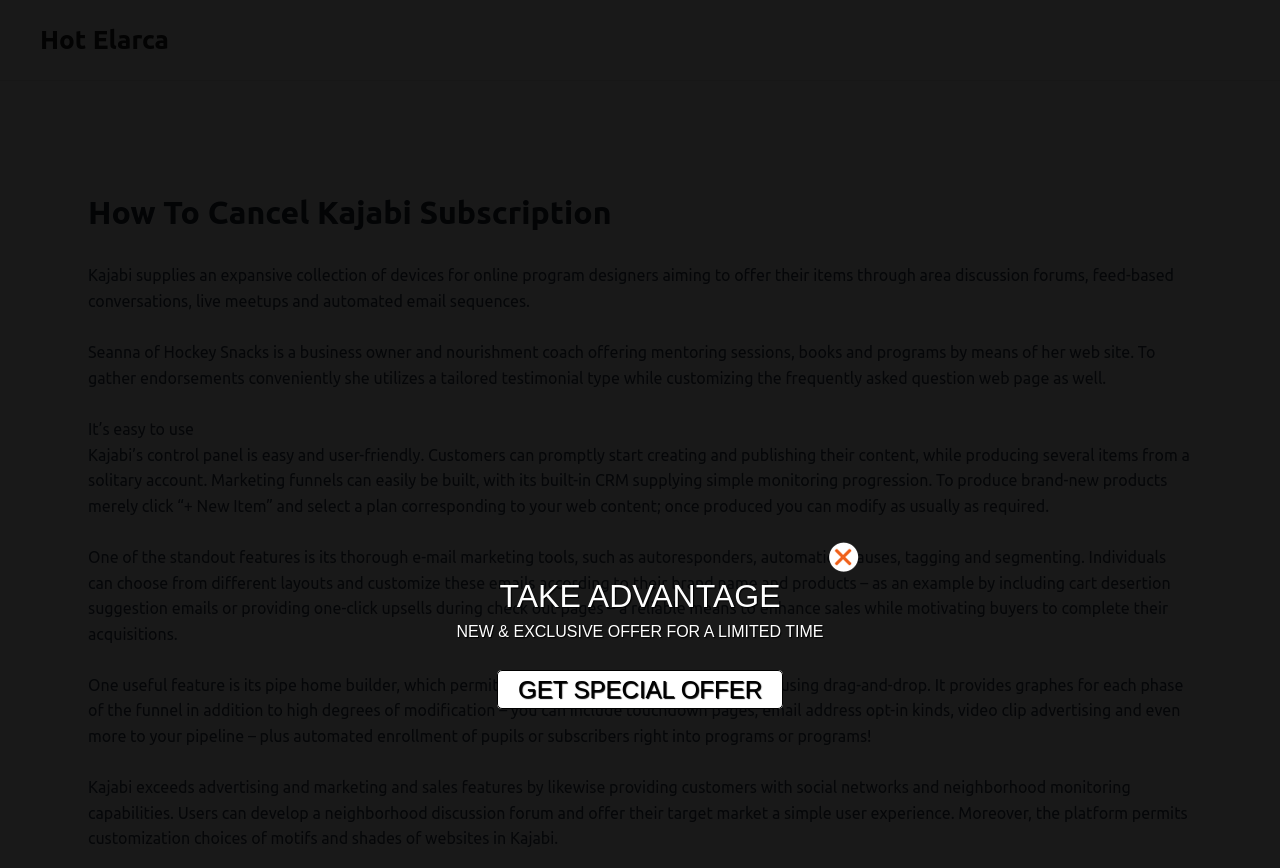What can users create using Kajabi's pipe builder?
Using the image as a reference, answer the question in detail.

The webpage states that Kajabi's pipe builder allows users to make content modifications using a drag-and-drop interface, and create landing pages, email opt-in forms, video advertising, and more.